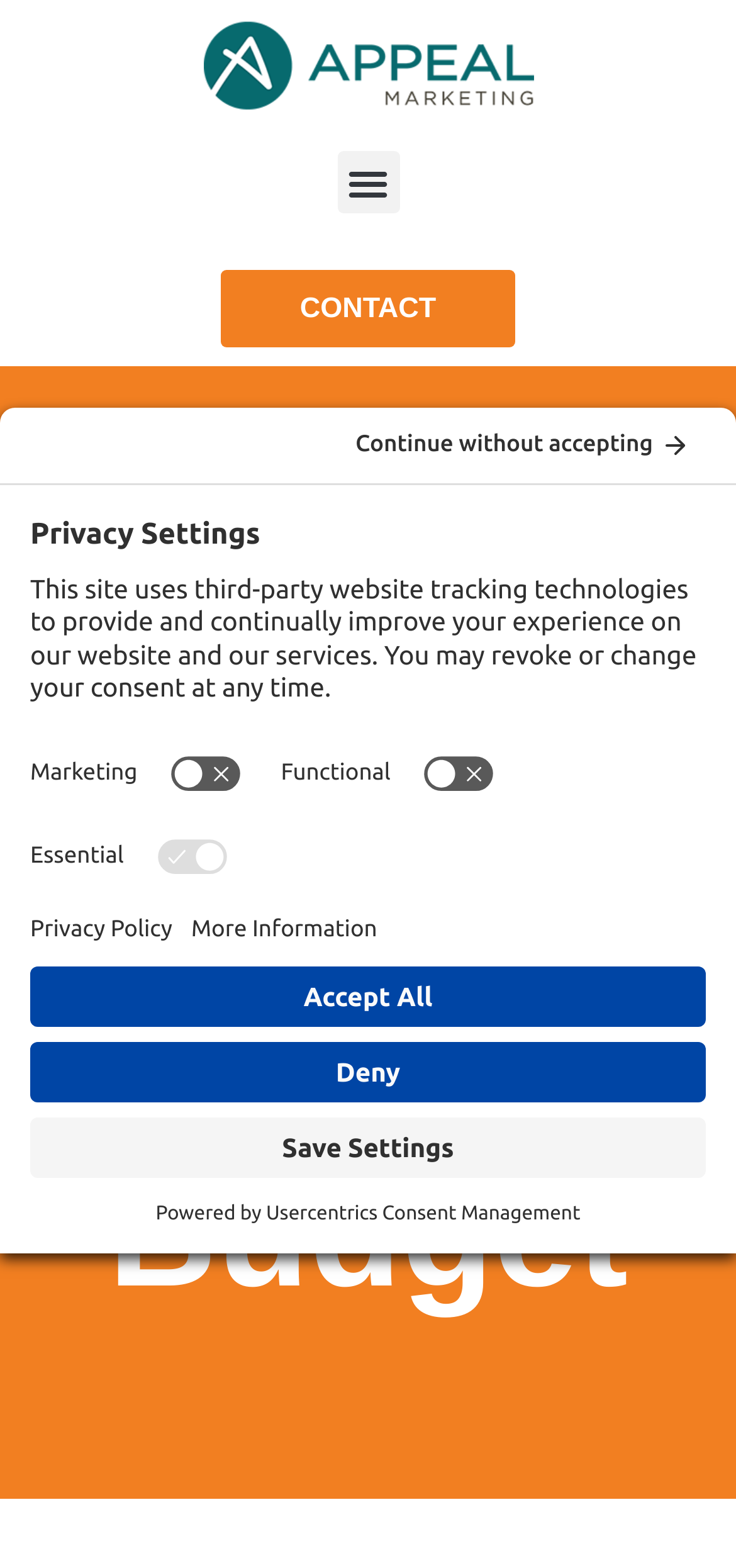Determine the webpage's heading and output its text content.

How to Build a Better Marketing Budget